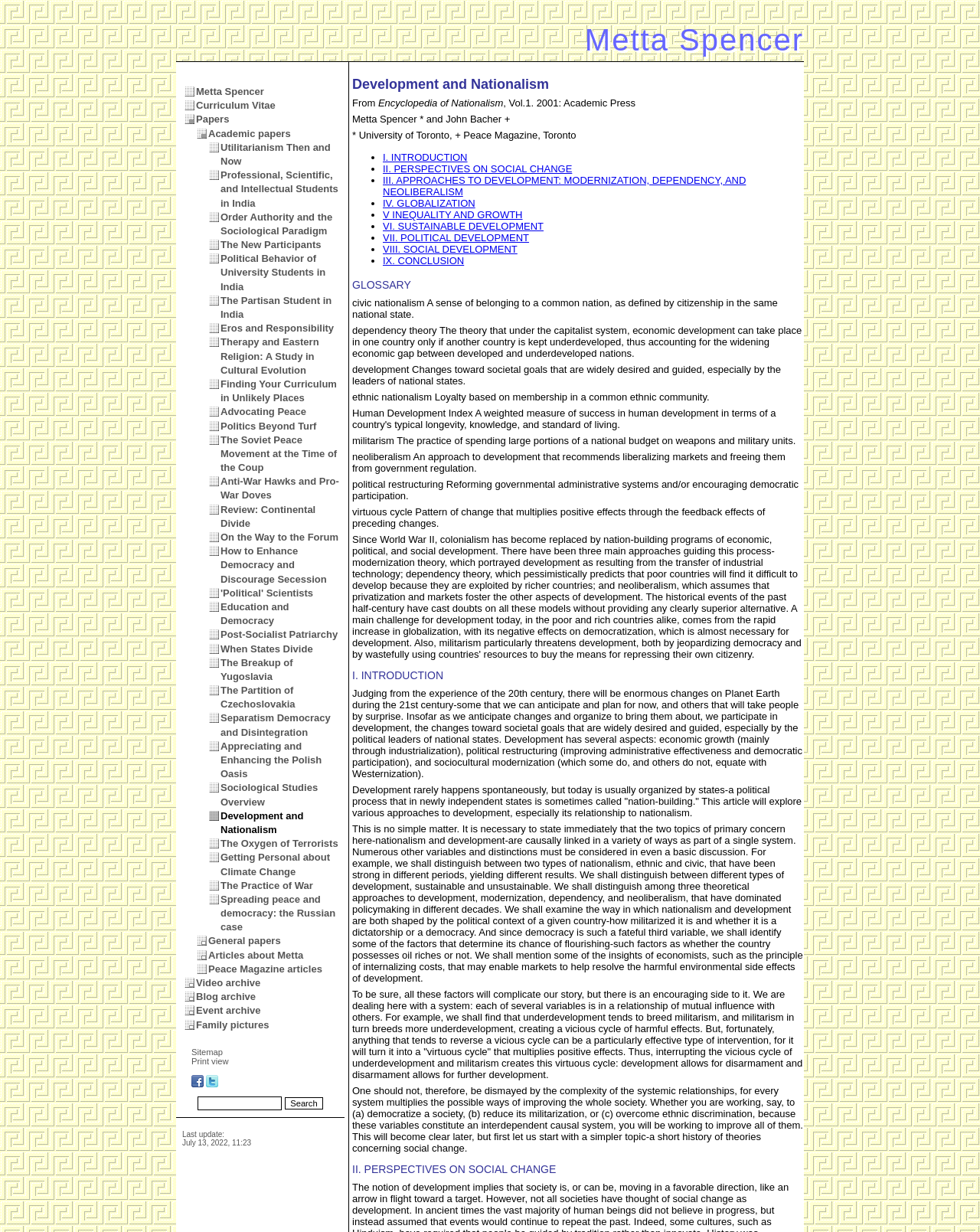Please find the bounding box coordinates of the element that must be clicked to perform the given instruction: "Click Leave a Comment". The coordinates should be four float numbers from 0 to 1, i.e., [left, top, right, bottom].

None